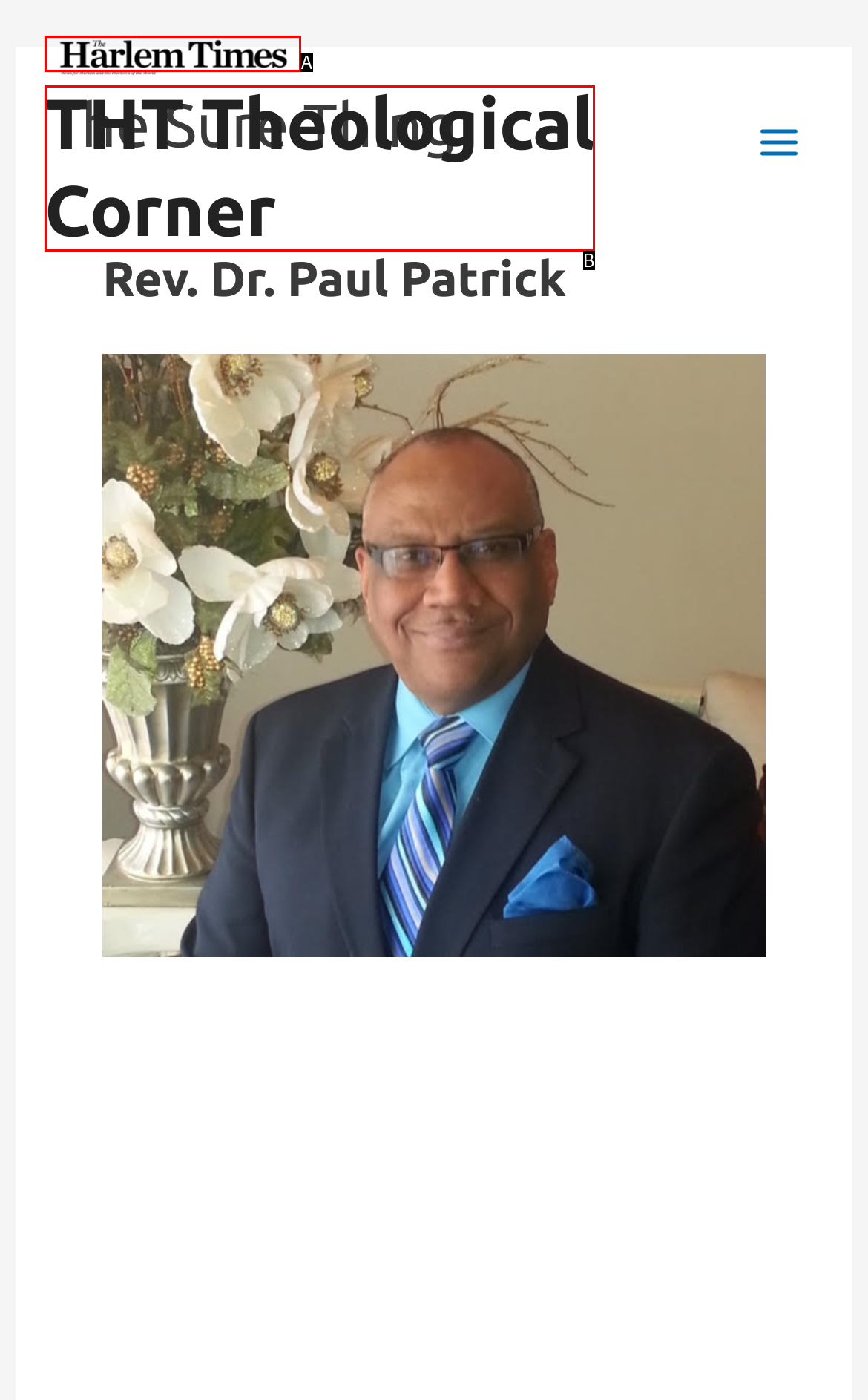Find the HTML element that matches the description: THT Theological Corner
Respond with the corresponding letter from the choices provided.

B